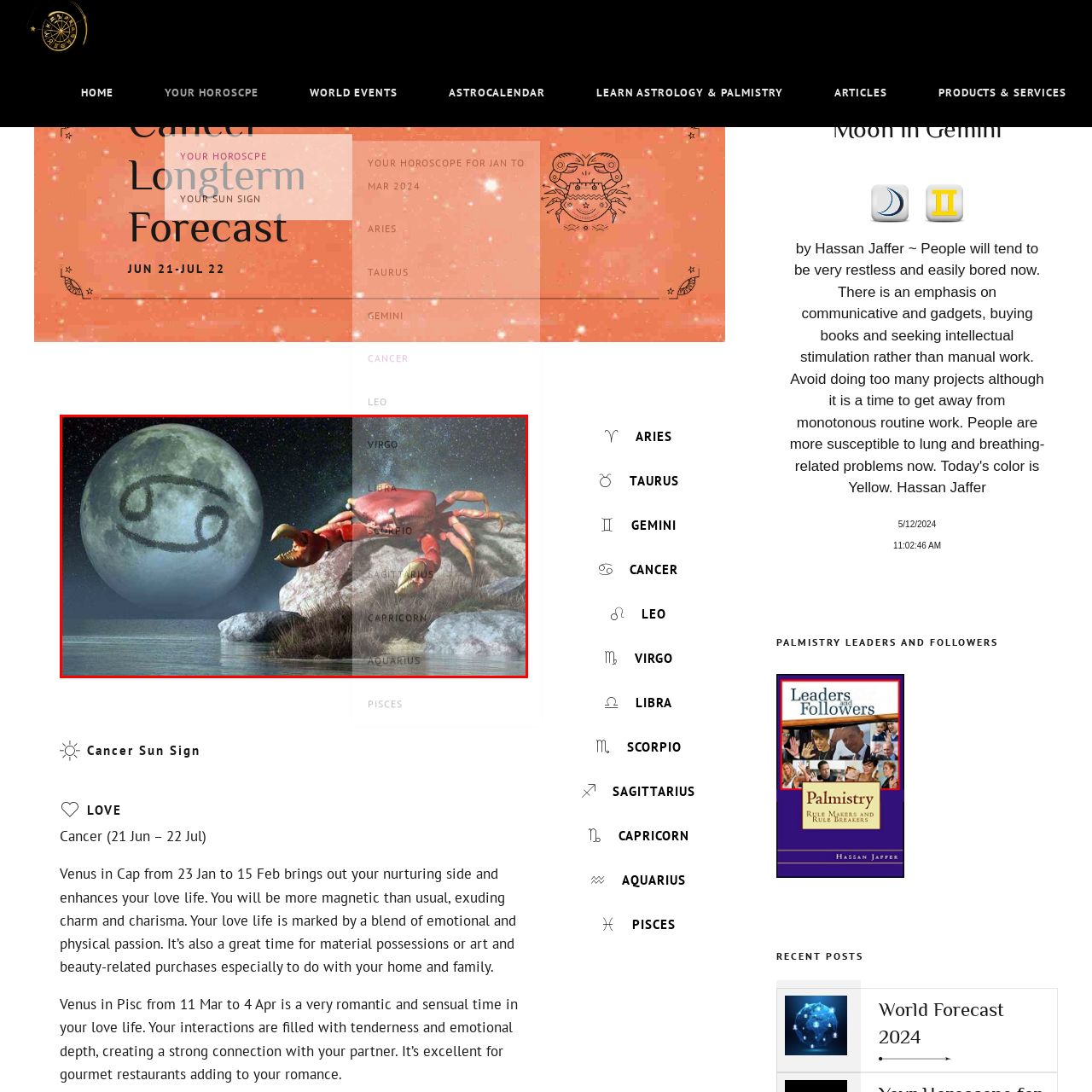Look at the image segment within the red box, How many zodiac signs are mentioned in the image? Give a brief response in one word or phrase.

6